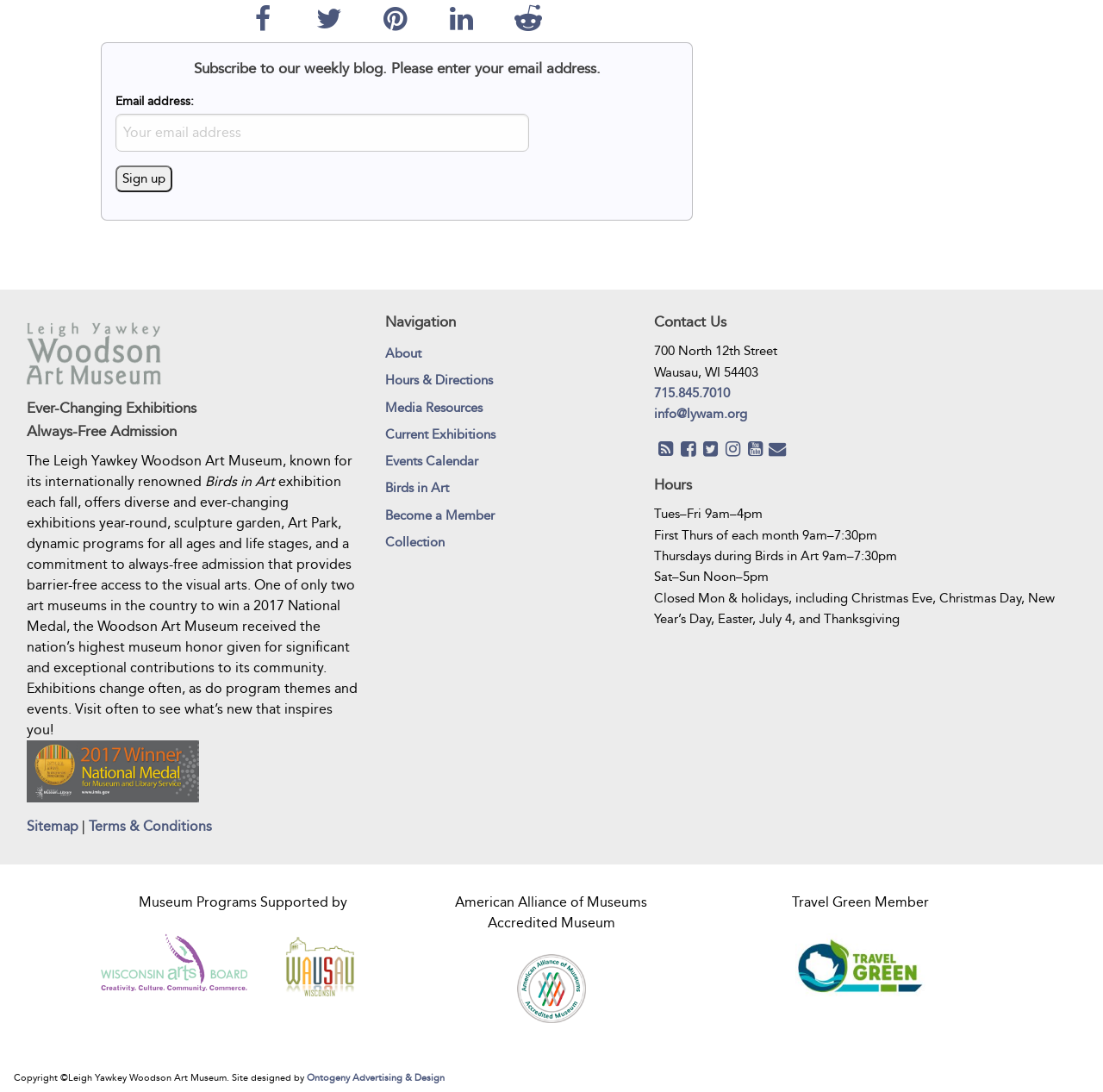Determine the bounding box coordinates of the target area to click to execute the following instruction: "View current exhibitions."

[0.349, 0.386, 0.57, 0.41]